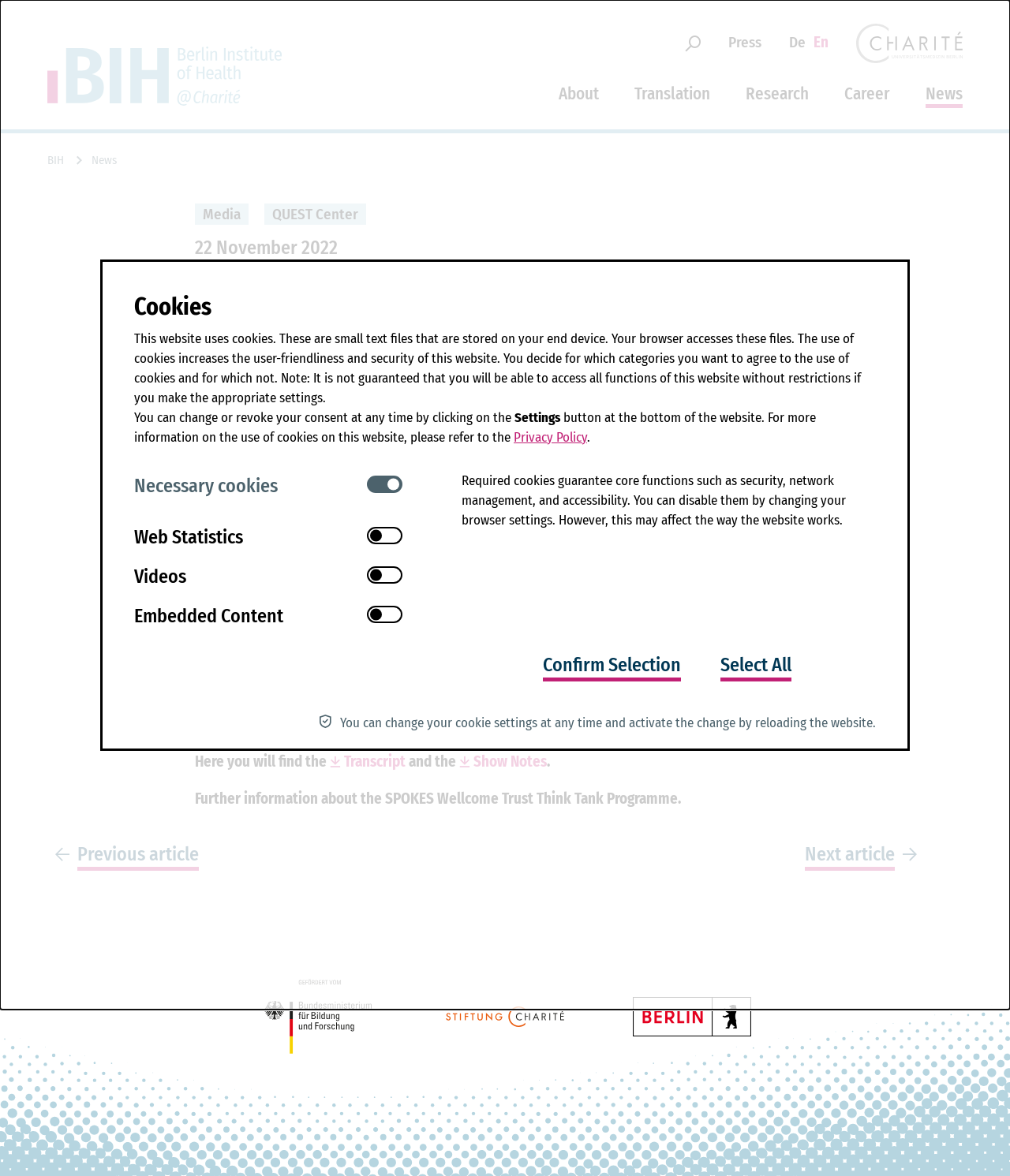Specify the bounding box coordinates for the region that must be clicked to perform the given instruction: "Go back to homepage".

[0.047, 0.039, 0.279, 0.09]